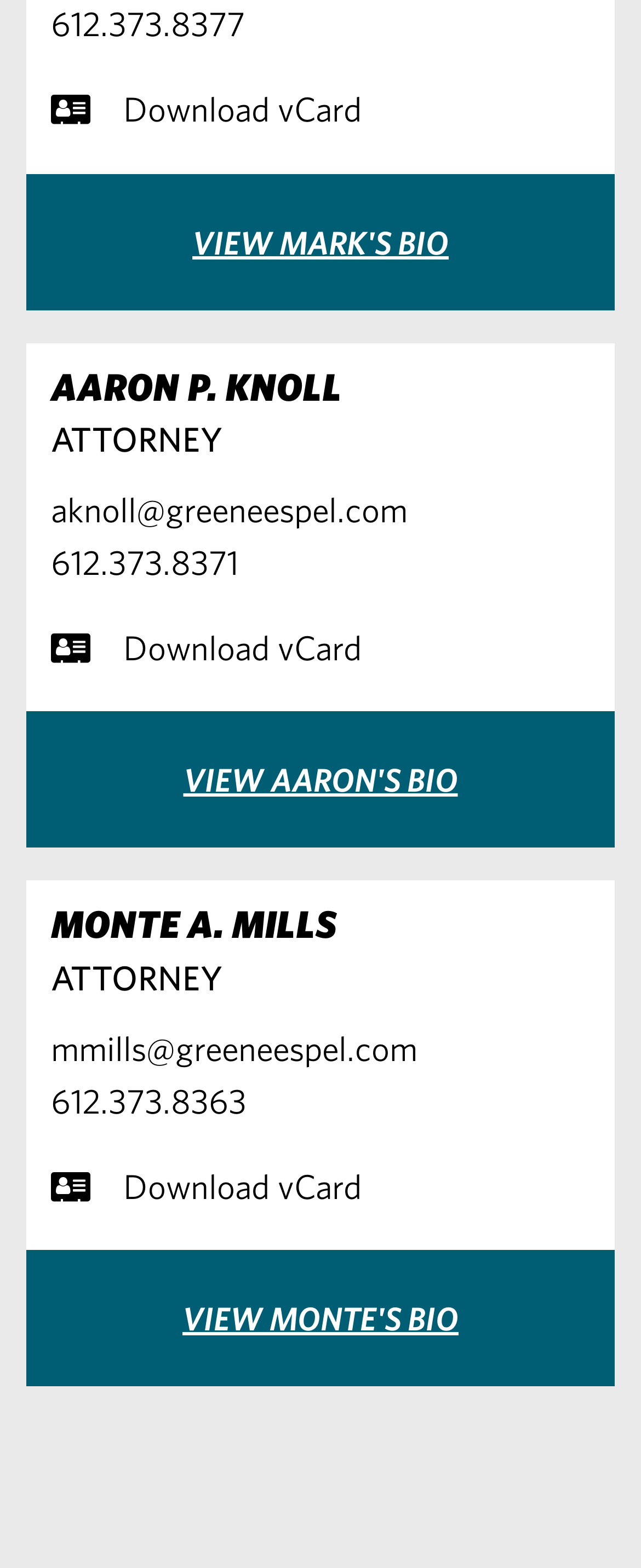Find the bounding box coordinates of the element to click in order to complete this instruction: "View Monte's bio". The bounding box coordinates must be four float numbers between 0 and 1, denoted as [left, top, right, bottom].

[0.041, 0.797, 0.959, 0.884]